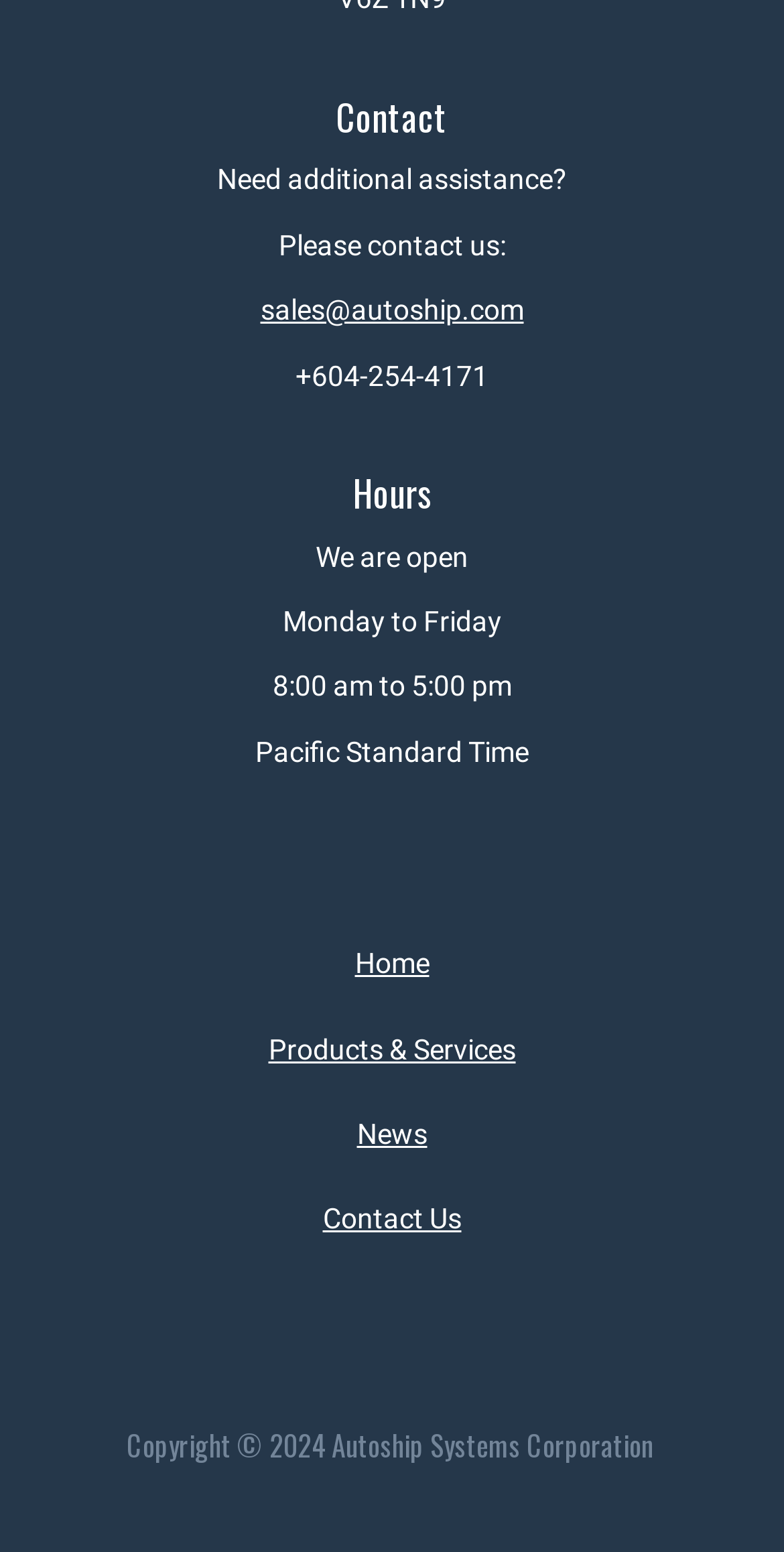Provide the bounding box coordinates of the HTML element this sentence describes: "Products & Services". The bounding box coordinates consist of four float numbers between 0 and 1, i.e., [left, top, right, bottom].

[0.087, 0.648, 0.913, 0.703]